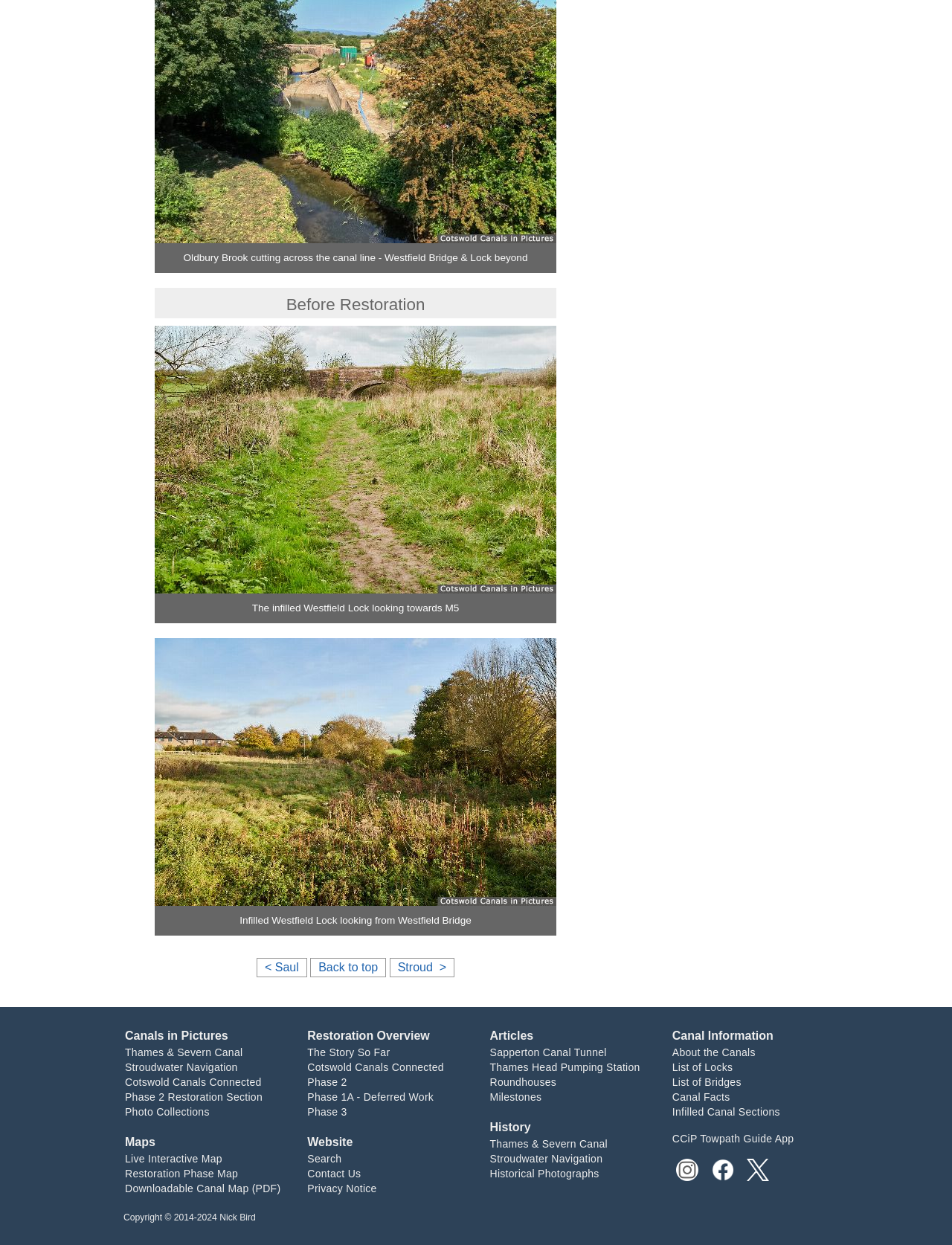Find the bounding box coordinates for the area that should be clicked to accomplish the instruction: "Search the website".

[0.323, 0.926, 0.359, 0.936]